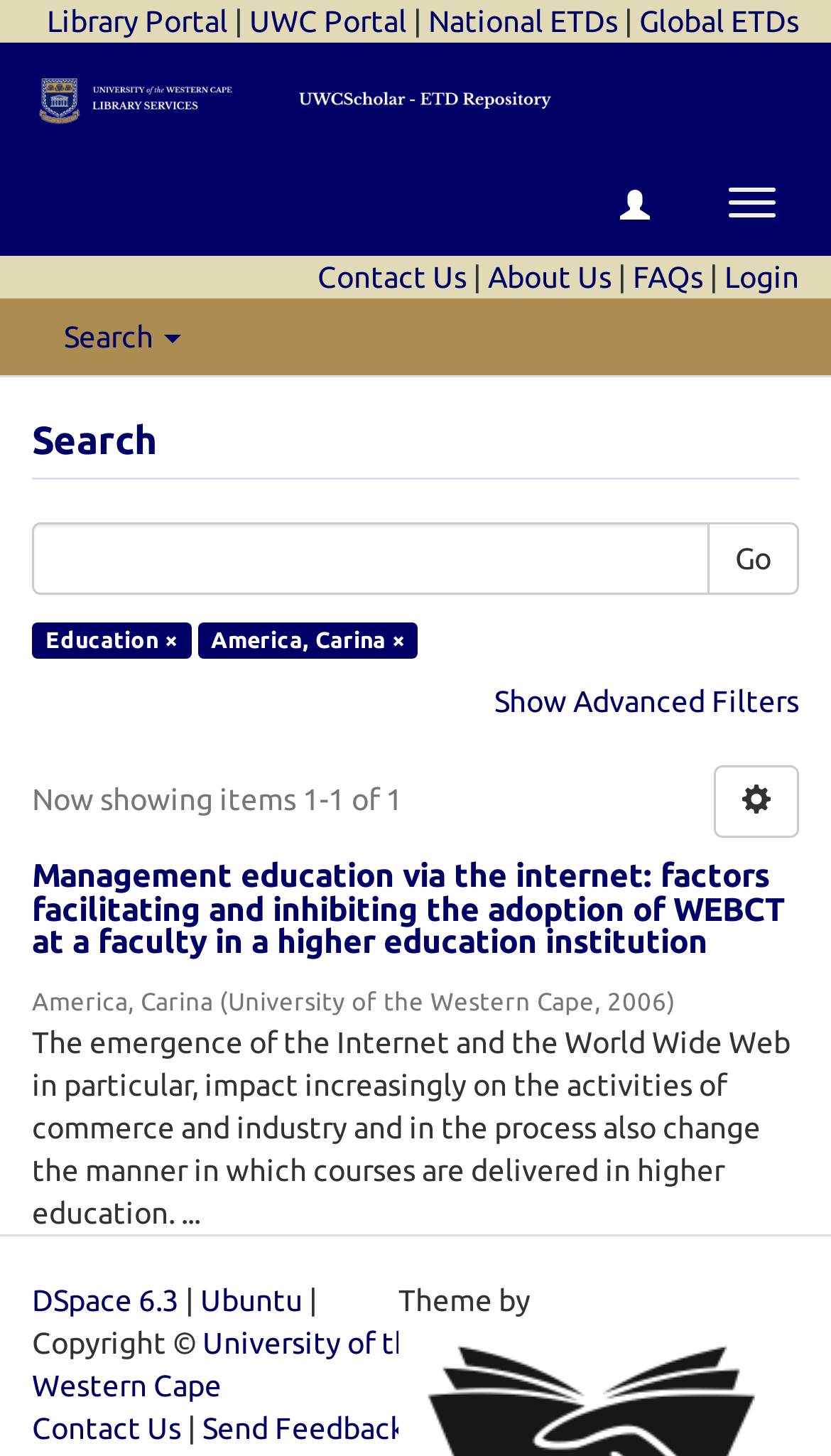Determine the bounding box coordinates of the target area to click to execute the following instruction: "Click on the 'Login' link."

[0.872, 0.179, 0.962, 0.202]